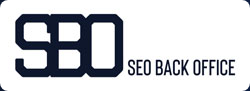Provide a one-word or short-phrase response to the question:
What does the logo symbolize?

Professional approach to SEO